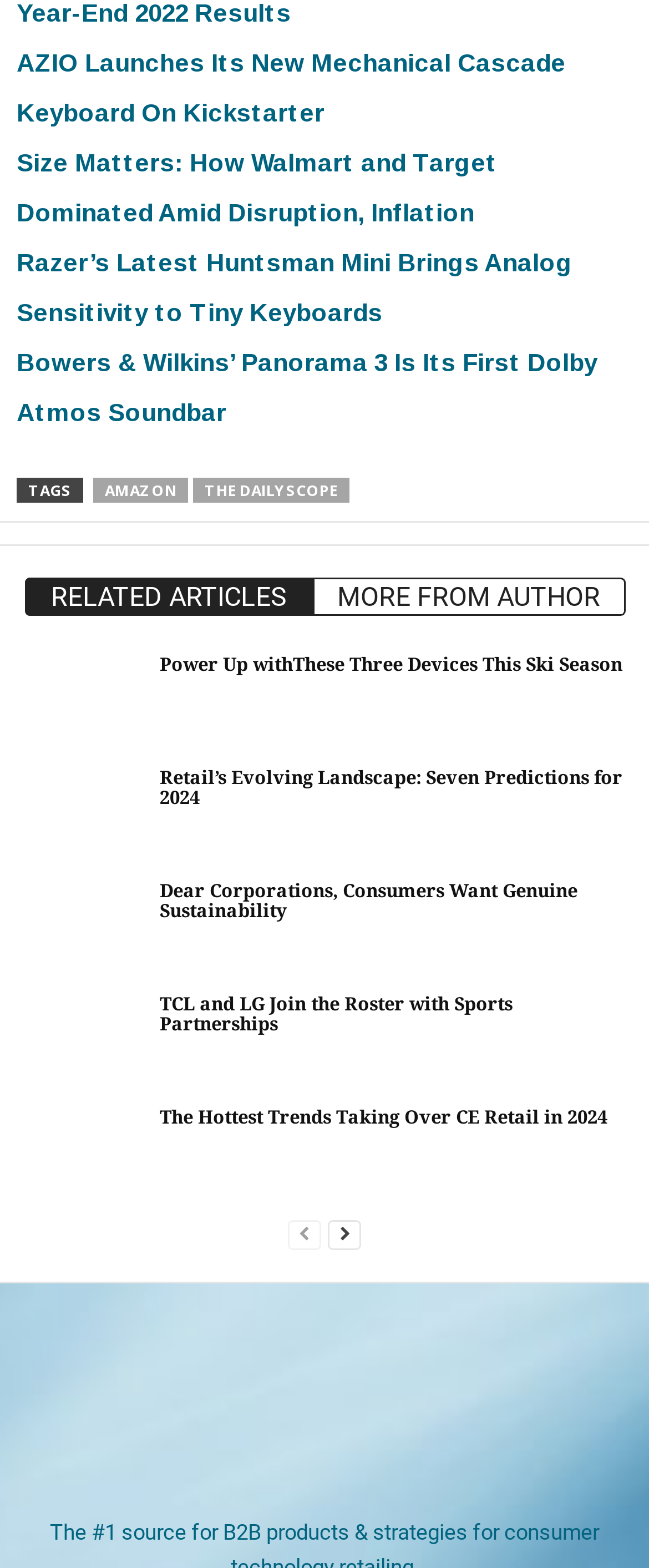Answer this question using a single word or a brief phrase:
How many links are in the footer?

3